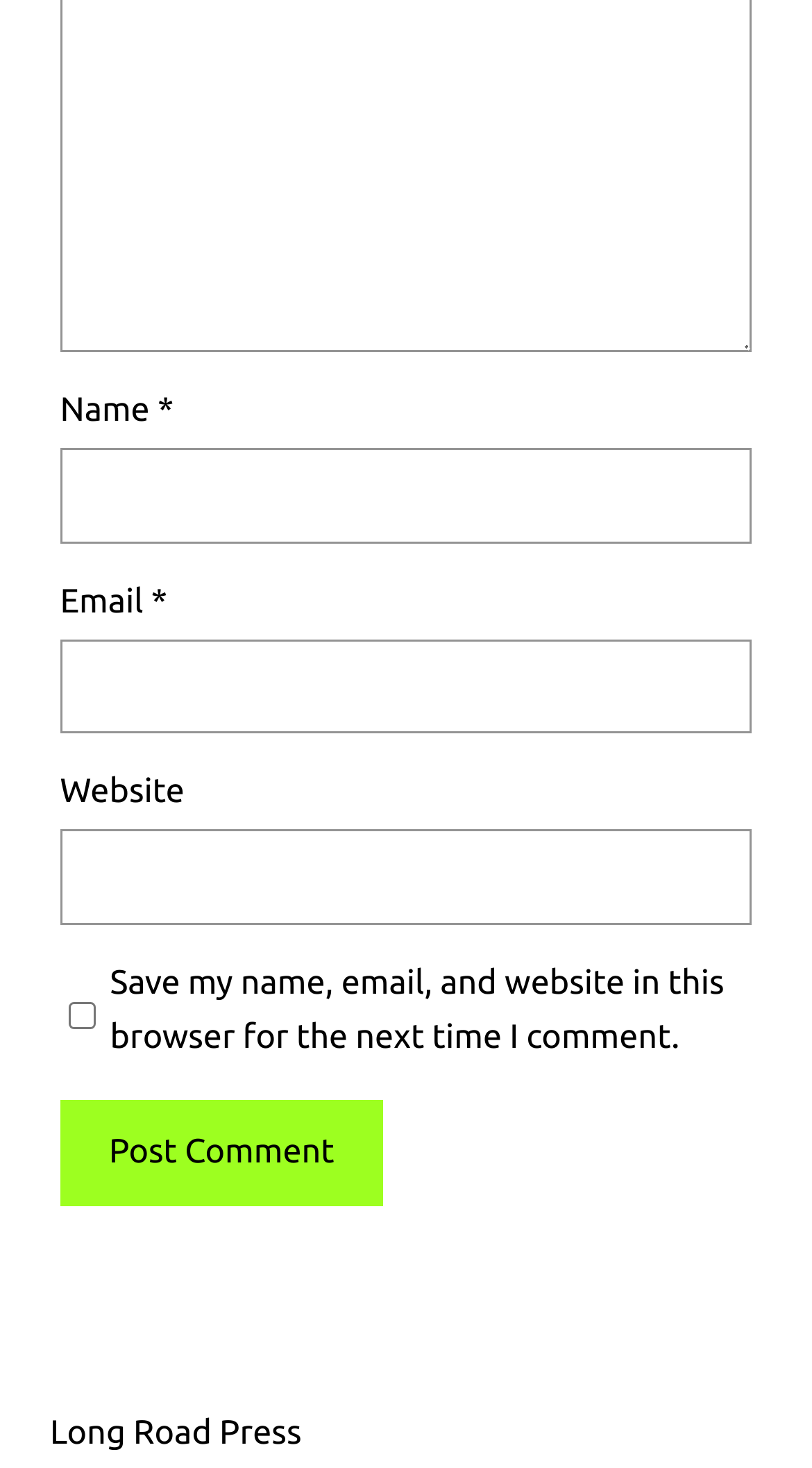Refer to the screenshot and answer the following question in detail:
What is the first field to fill in the comment form?

The first field to fill in the comment form is 'Name' because it is the first input field in the form, indicated by the StaticText 'Name' and the textbox 'Name *' required field.